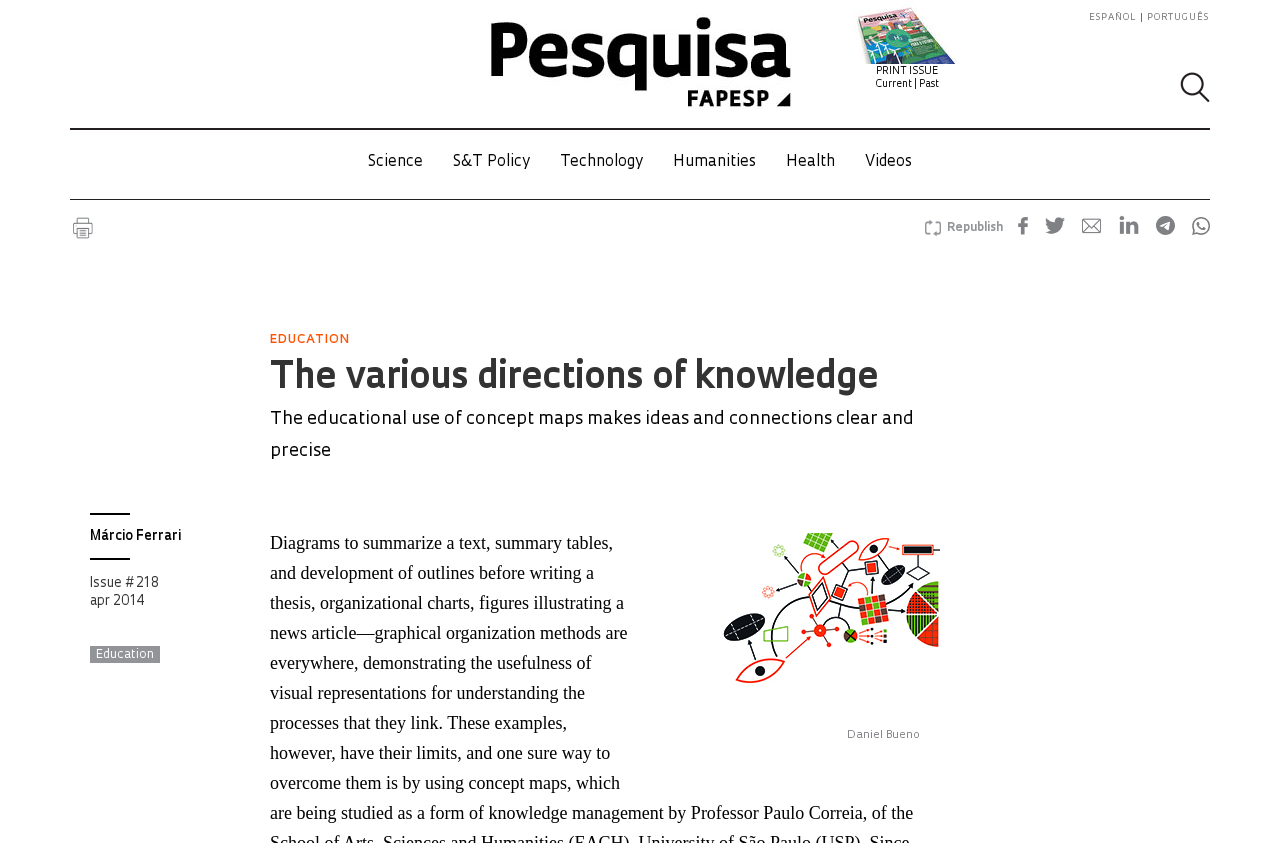Give the bounding box coordinates for the element described by: "parent_node: PRINT ISSUE".

[0.375, 0.006, 0.625, 0.139]